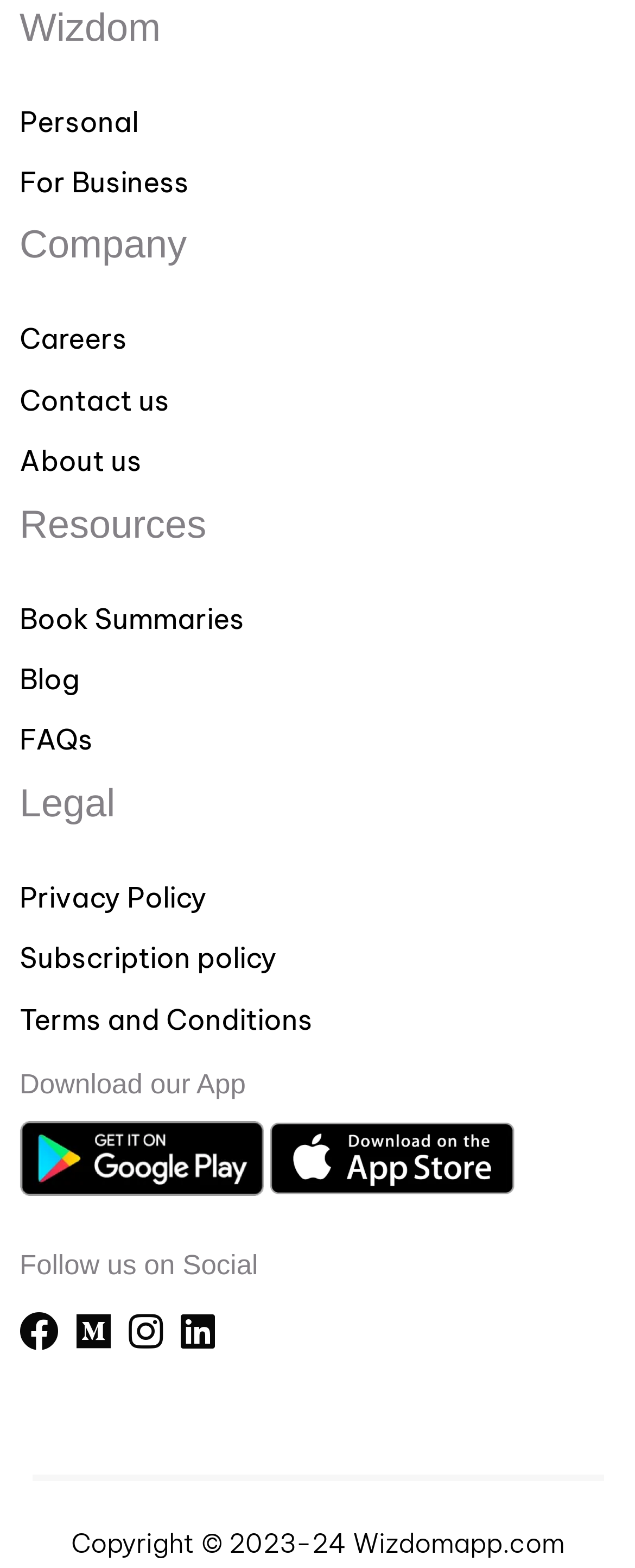Please provide a brief answer to the question using only one word or phrase: 
What is the name of the company?

Wizdom